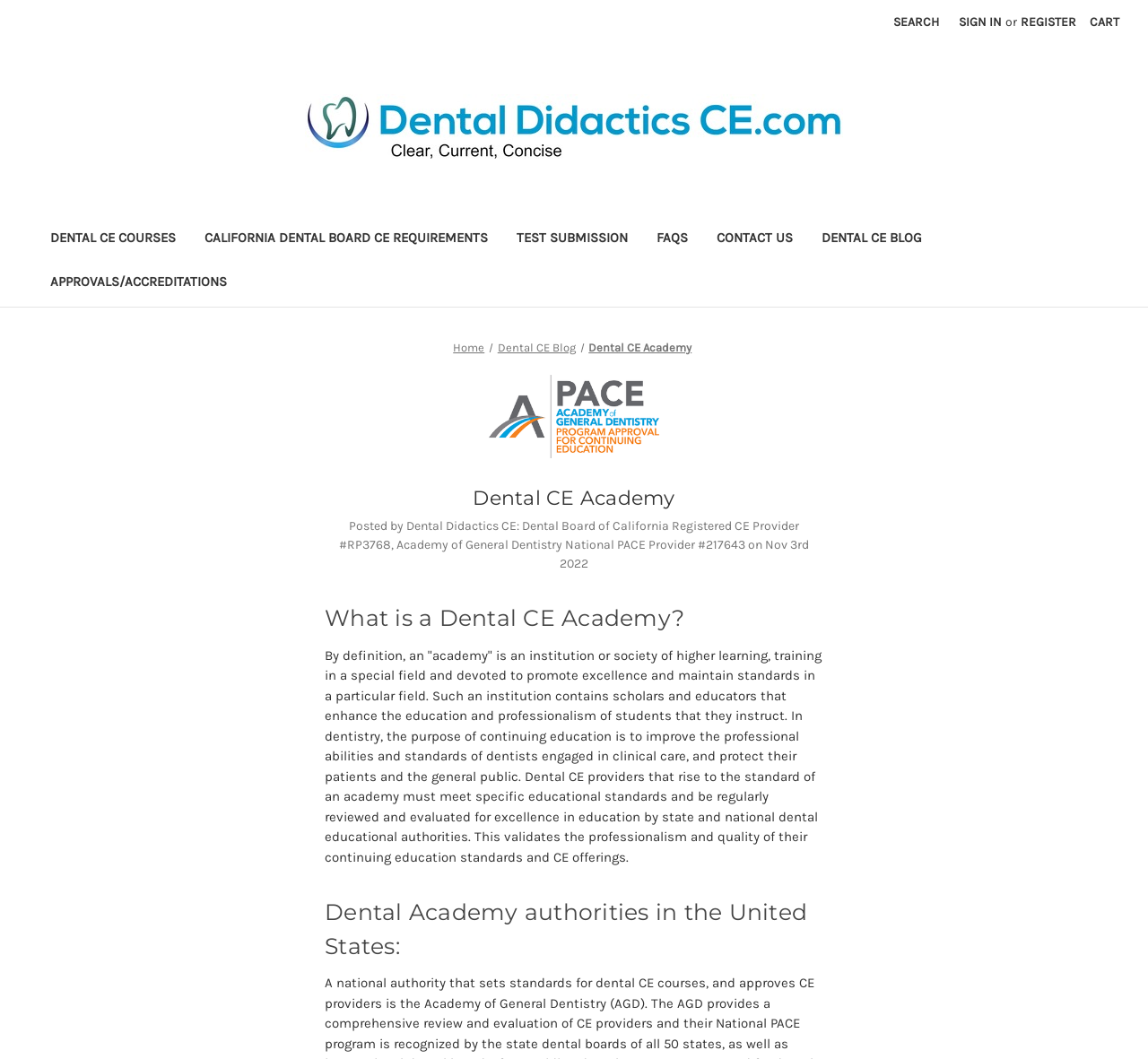Please locate the bounding box coordinates for the element that should be clicked to achieve the following instruction: "Sign in to the account". Ensure the coordinates are given as four float numbers between 0 and 1, i.e., [left, top, right, bottom].

[0.827, 0.0, 0.881, 0.041]